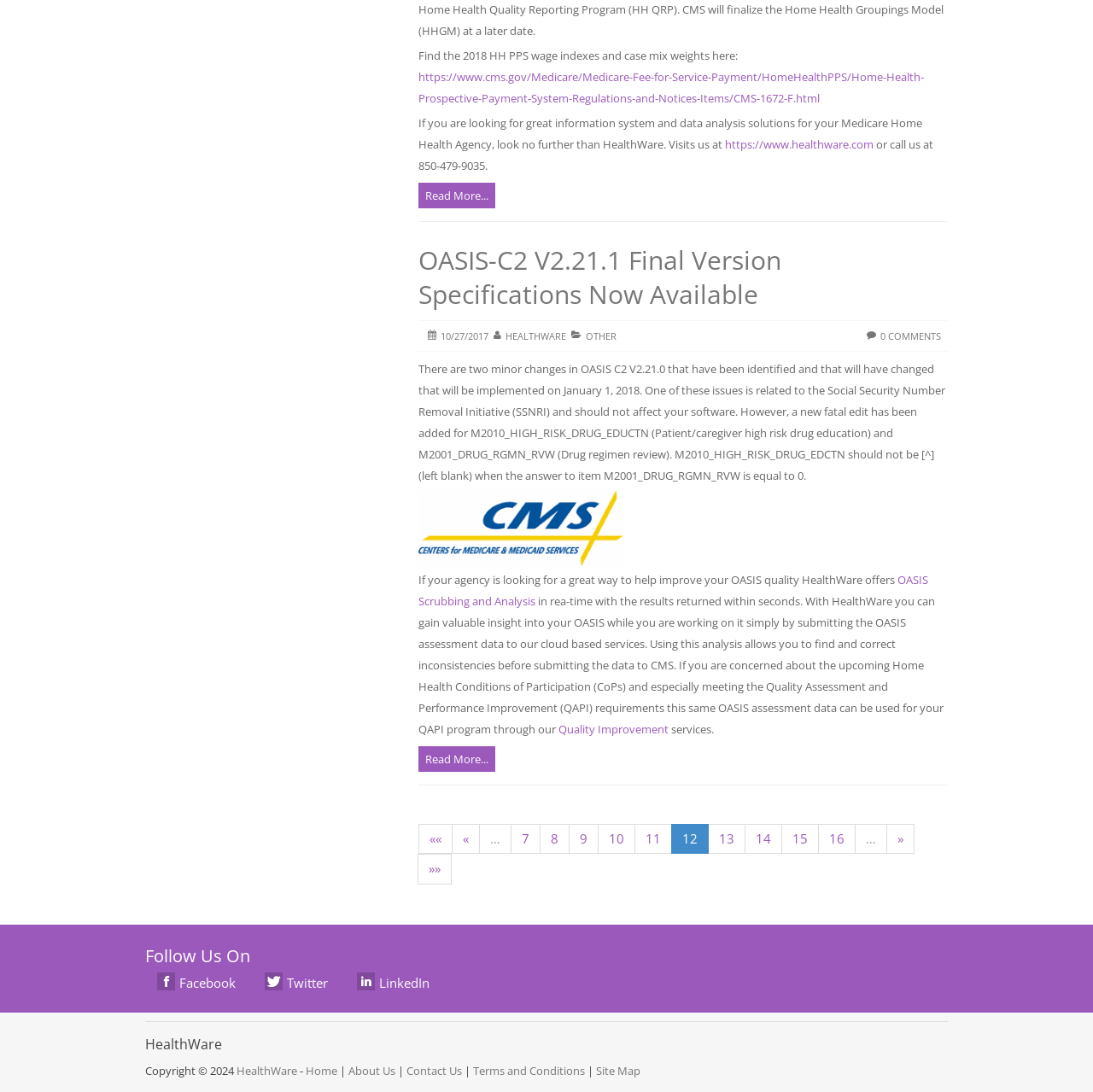Please predict the bounding box coordinates of the element's region where a click is necessary to complete the following instruction: "Go to Home page". The coordinates should be represented by four float numbers between 0 and 1, i.e., [left, top, right, bottom].

None